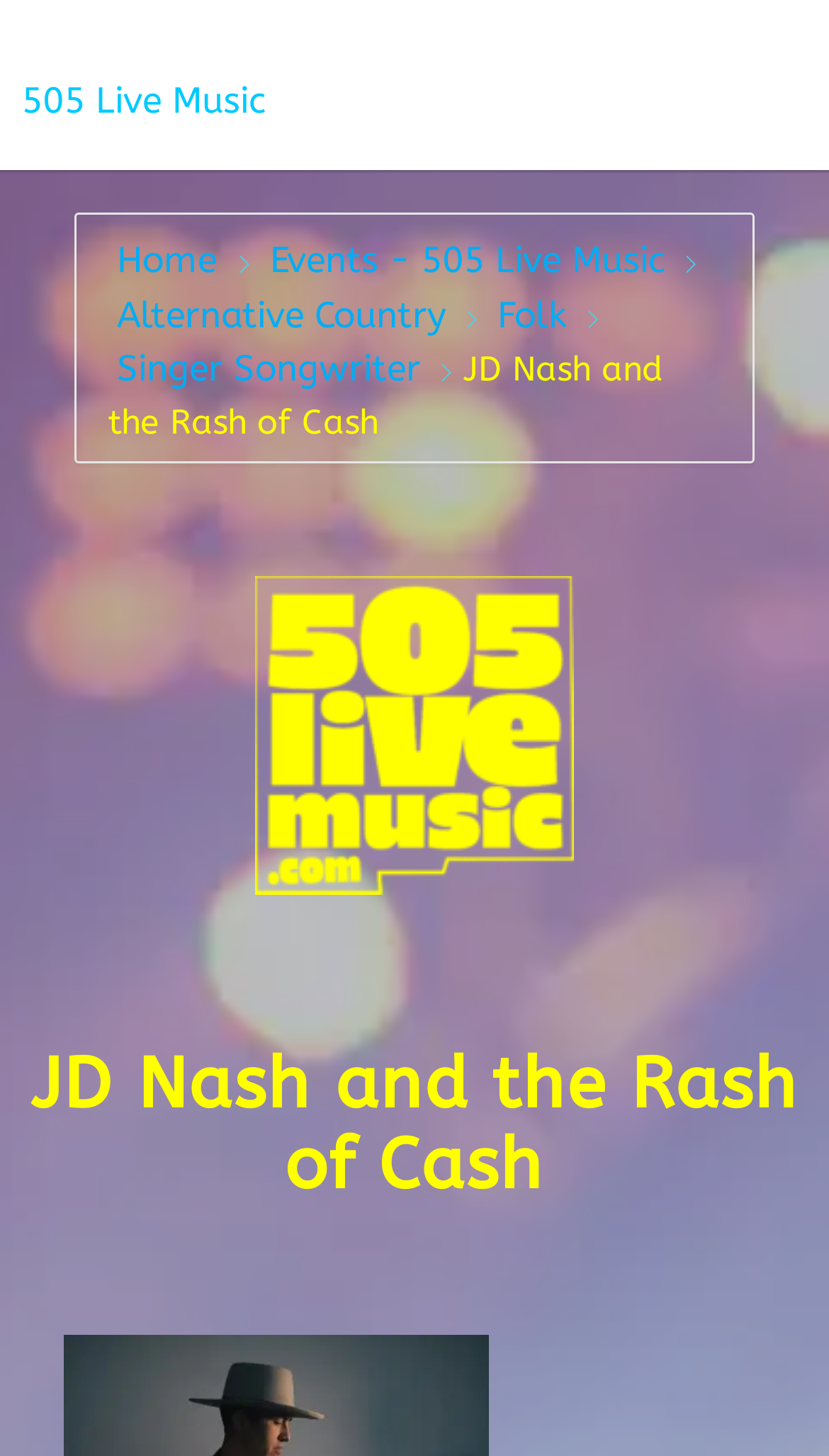Please identify the primary heading on the webpage and return its text.

505 Live Music